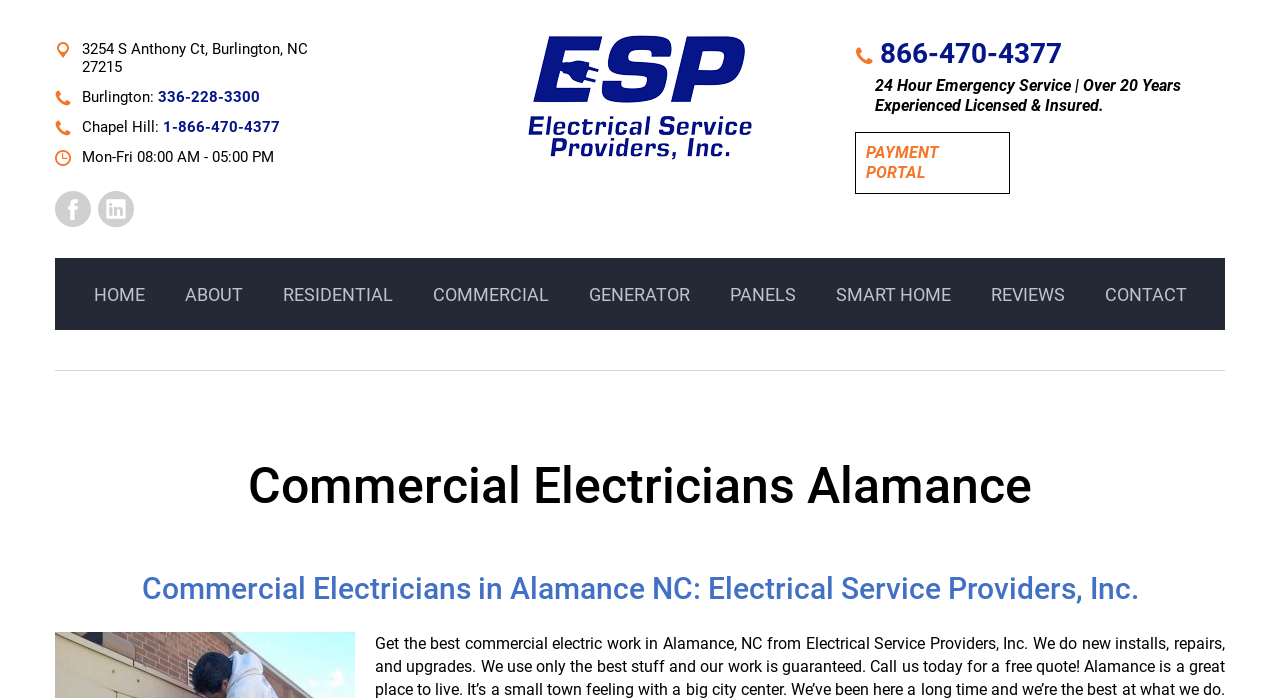Please provide a comprehensive answer to the question based on the screenshot: What is the business hour of Electrical Service Providers, Inc.?

I found the business hour by looking at the static text element with the bounding box coordinates [0.064, 0.212, 0.214, 0.238] which contains the business hour information.